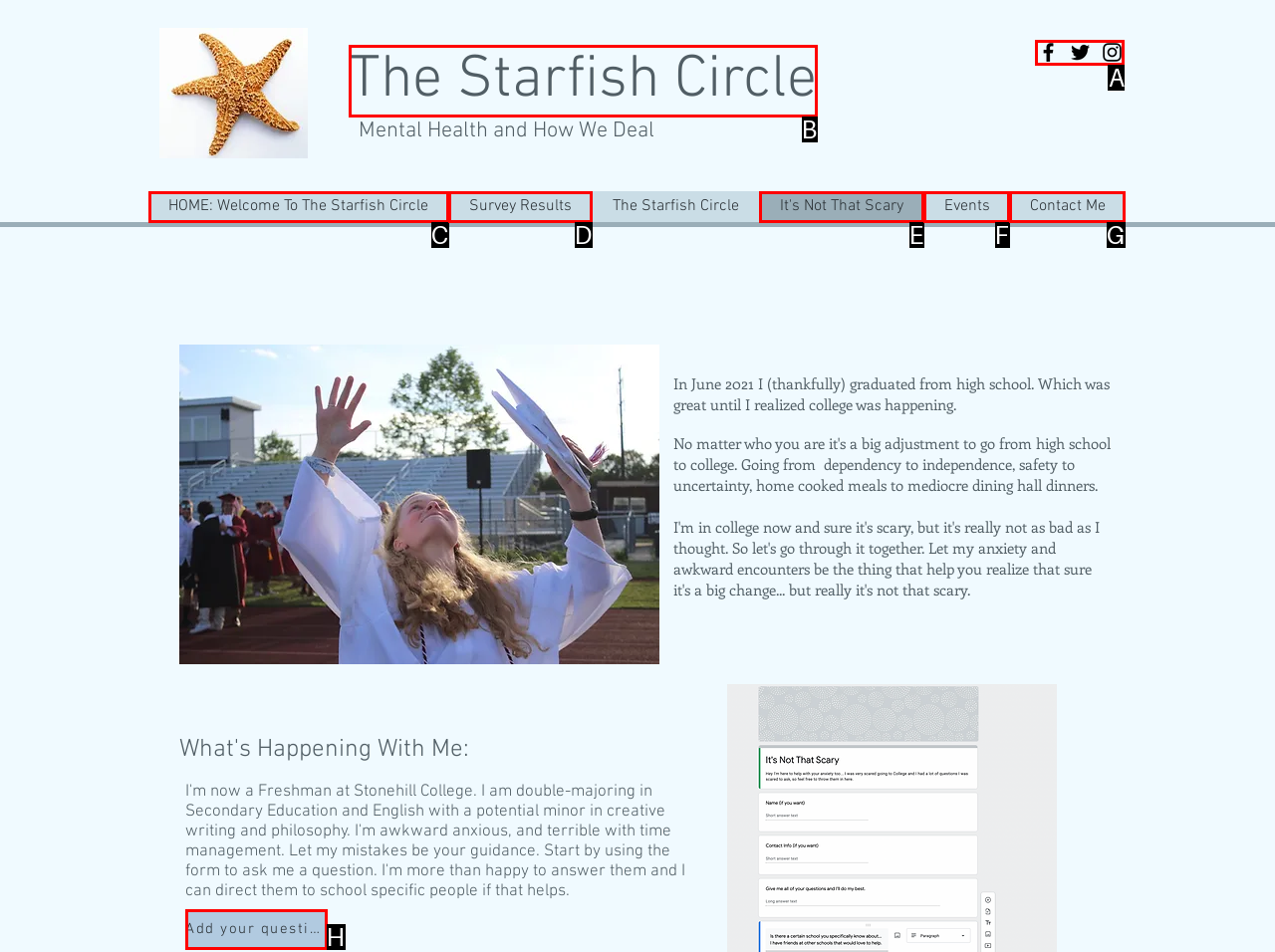Choose the letter of the option that needs to be clicked to perform the task: check the Social Bar. Answer with the letter.

A